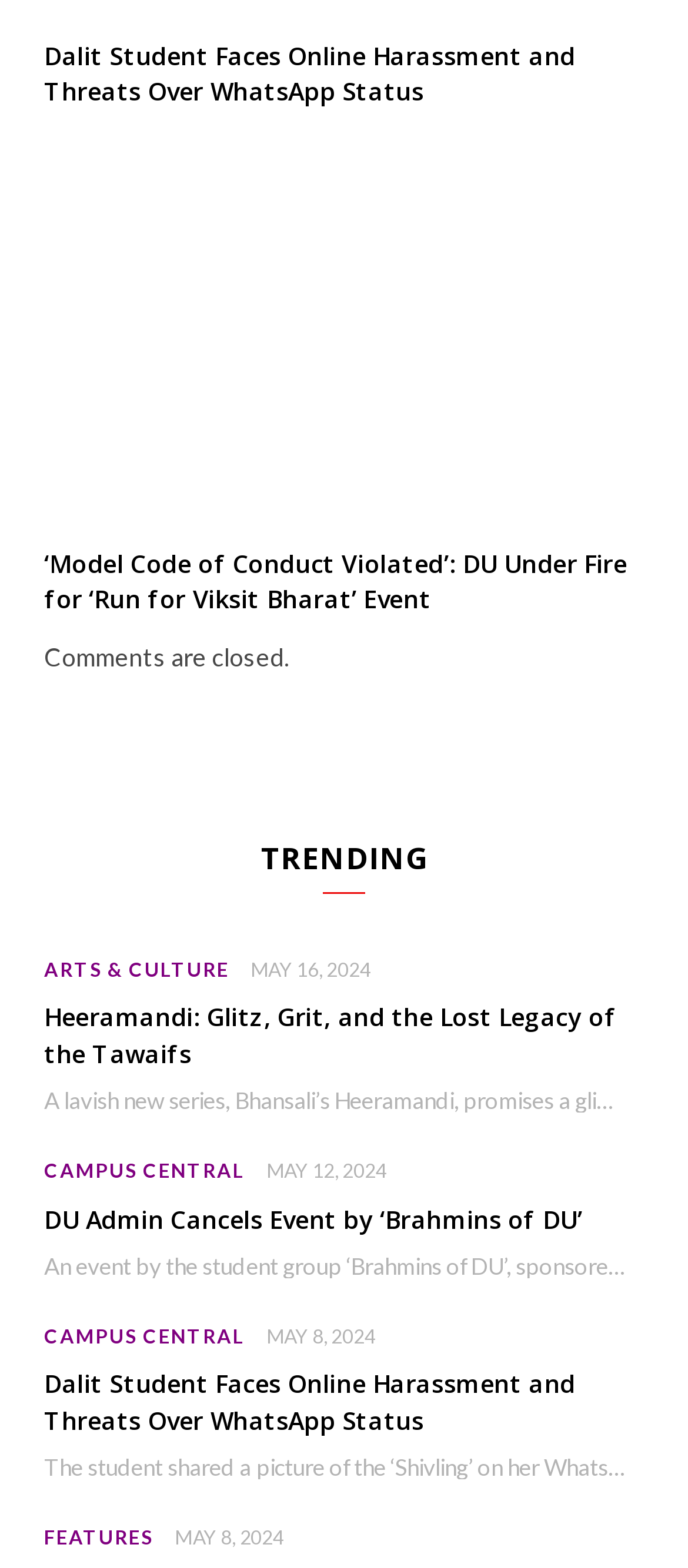Based on the element description: "Campus Central", identify the bounding box coordinates for this UI element. The coordinates must be four float numbers between 0 and 1, listed as [left, top, right, bottom].

[0.064, 0.844, 0.356, 0.859]